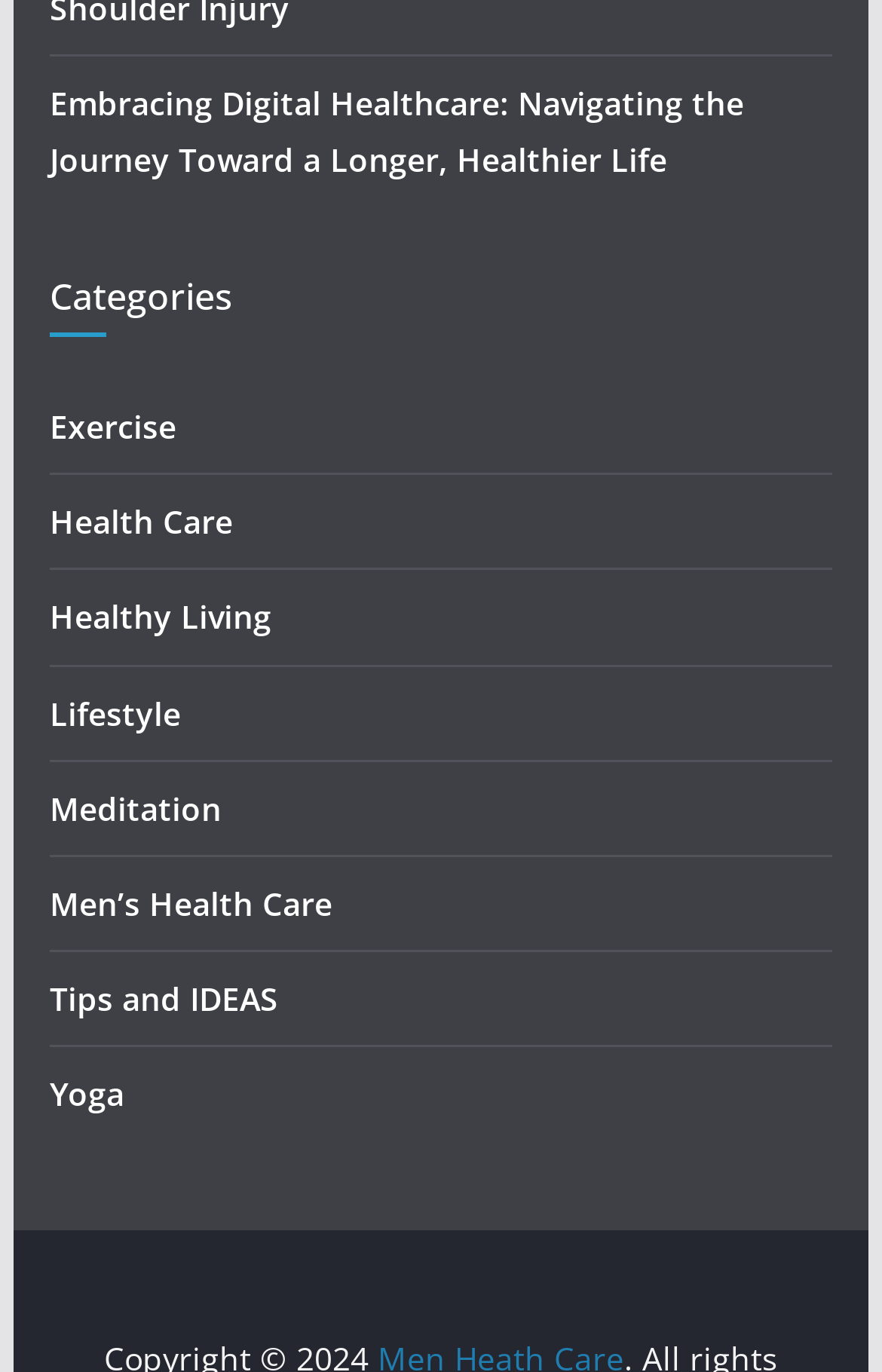What is the position of the 'Health Care' category?
From the screenshot, provide a brief answer in one word or phrase.

Second